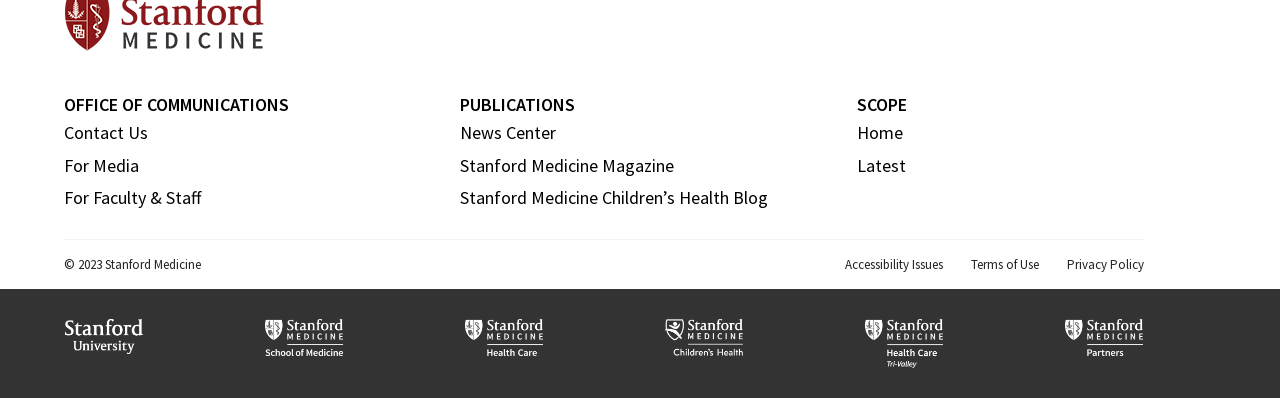What is the name of the magazine?
Use the screenshot to answer the question with a single word or phrase.

Stanford Medicine Magazine